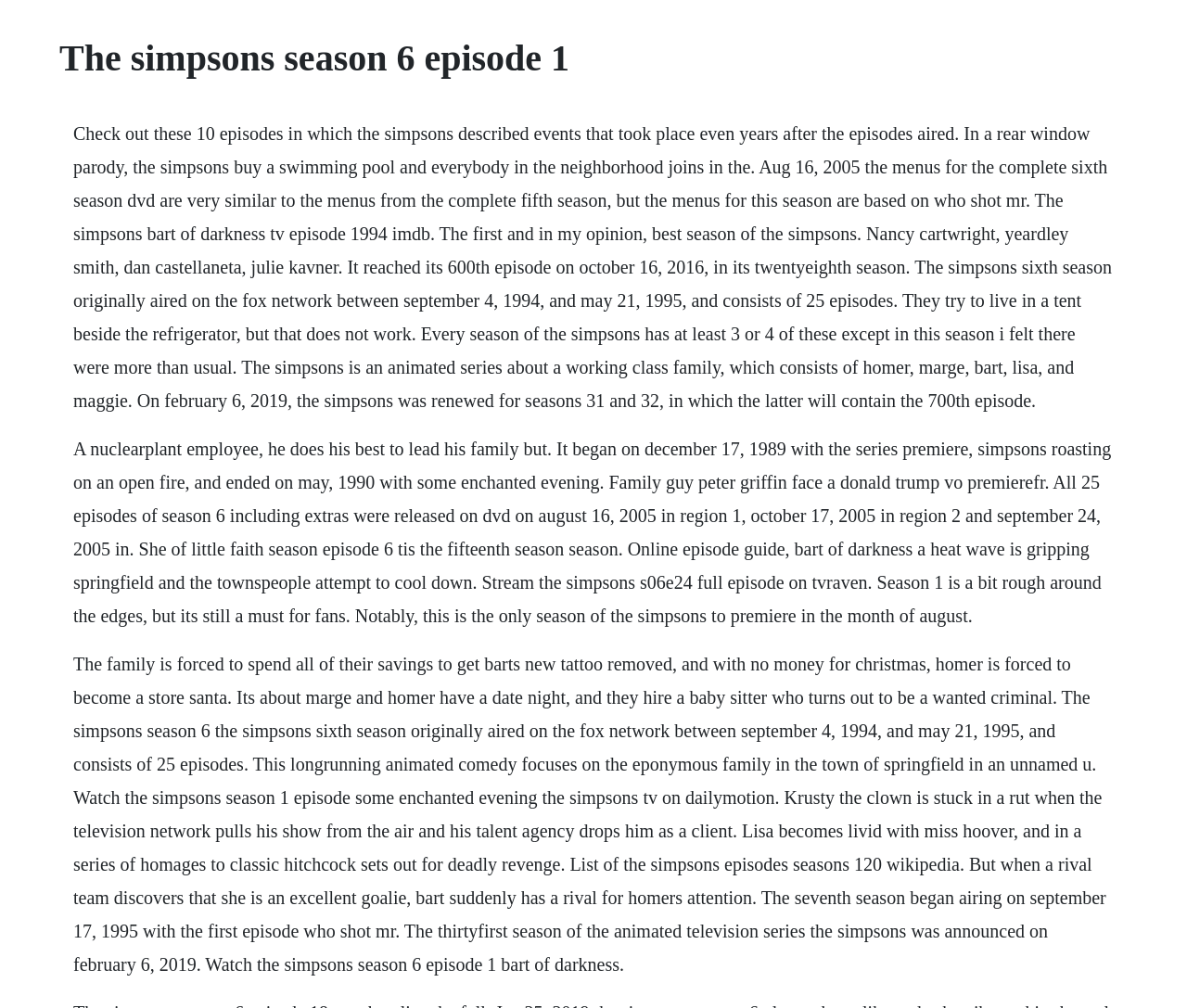Extract the main headline from the webpage and generate its text.

The simpsons season 6 episode 1